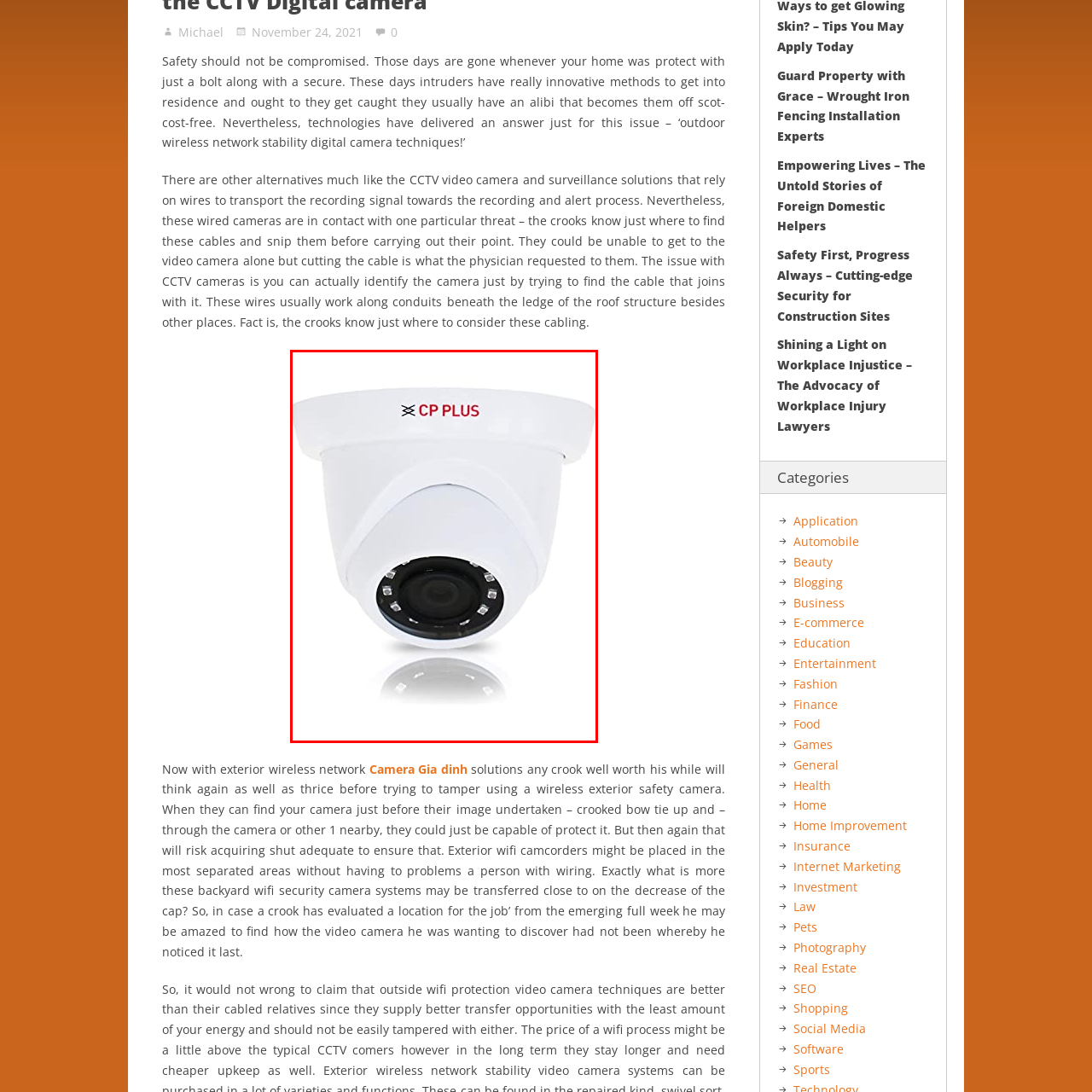Provide a thorough description of the scene depicted within the red bounding box.

The image features a sleek, modern wireless security camera designed for outdoor use. This device, identified as a CP PLUS camera, showcases a white housing with a prominent black lens surrounded by infrared LEDs, which enhance its night vision capabilities. The camera's design emphasizes easy installation and discreet placement, making it a practical choice for enhancing home security. Accompanying this image are discussions surrounding the evolution of home safety, noting how traditional security methods have become inadequate against increasingly innovative intruders. It highlights the effectiveness of wireless camera systems, which not only deter potential threats but also provide flexibility in positioning without cumbersome wiring, allowing homeowners to safeguard their properties more effectively.